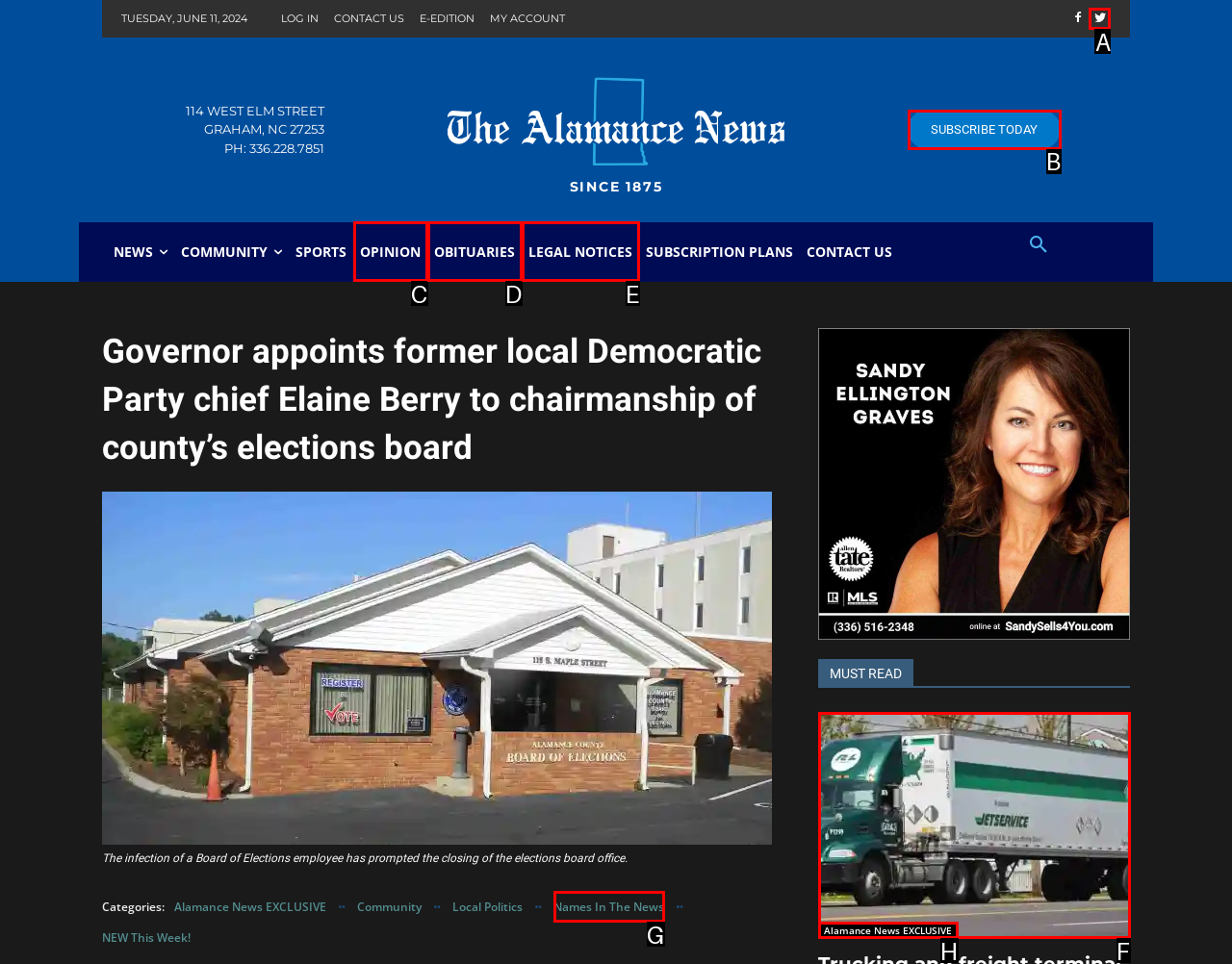Determine which HTML element fits the description: Names In The News. Answer with the letter corresponding to the correct choice.

G